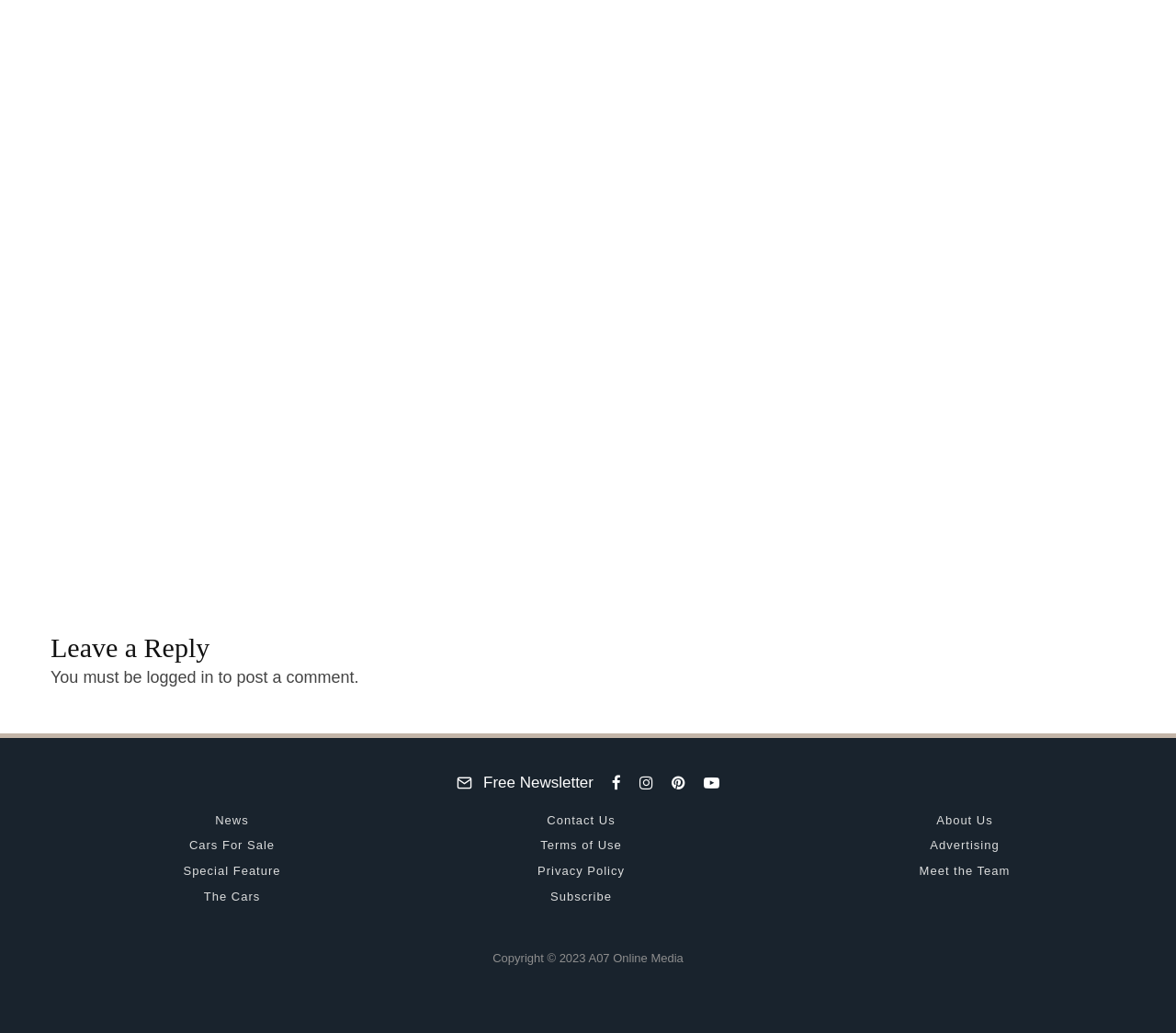How many articles are on this webpage?
Using the image as a reference, answer the question in detail.

There are three article elements on this webpage, each with a unique bounding box and containing different content. The first article has a bounding box of [0.043, 0.223, 0.348, 0.571], the second has a bounding box of [0.348, 0.223, 0.654, 0.571], and the third has a bounding box of [0.654, 0.223, 0.959, 0.571].